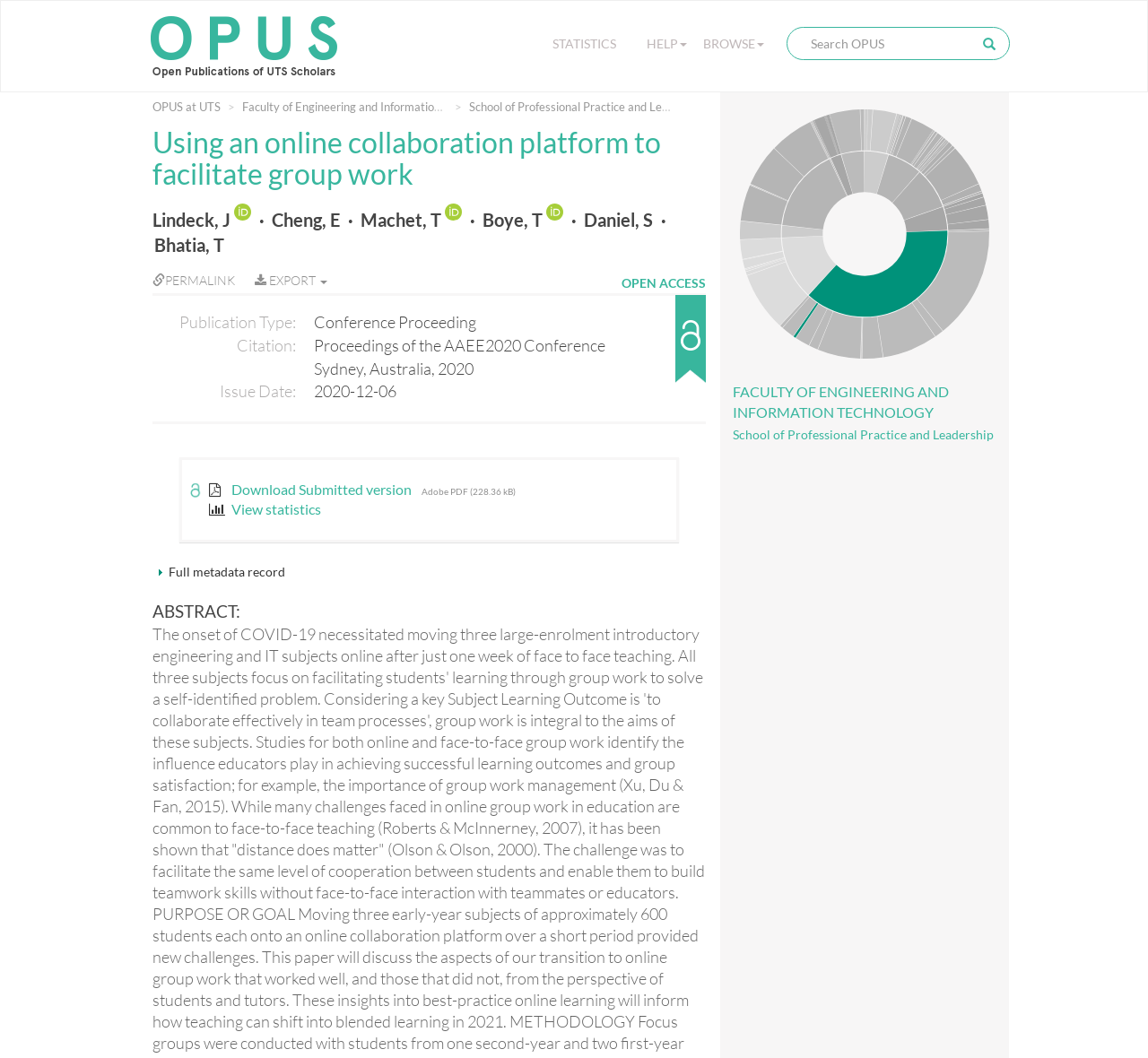Respond to the question below with a single word or phrase:
What is the issue date of the work?

2020-12-06